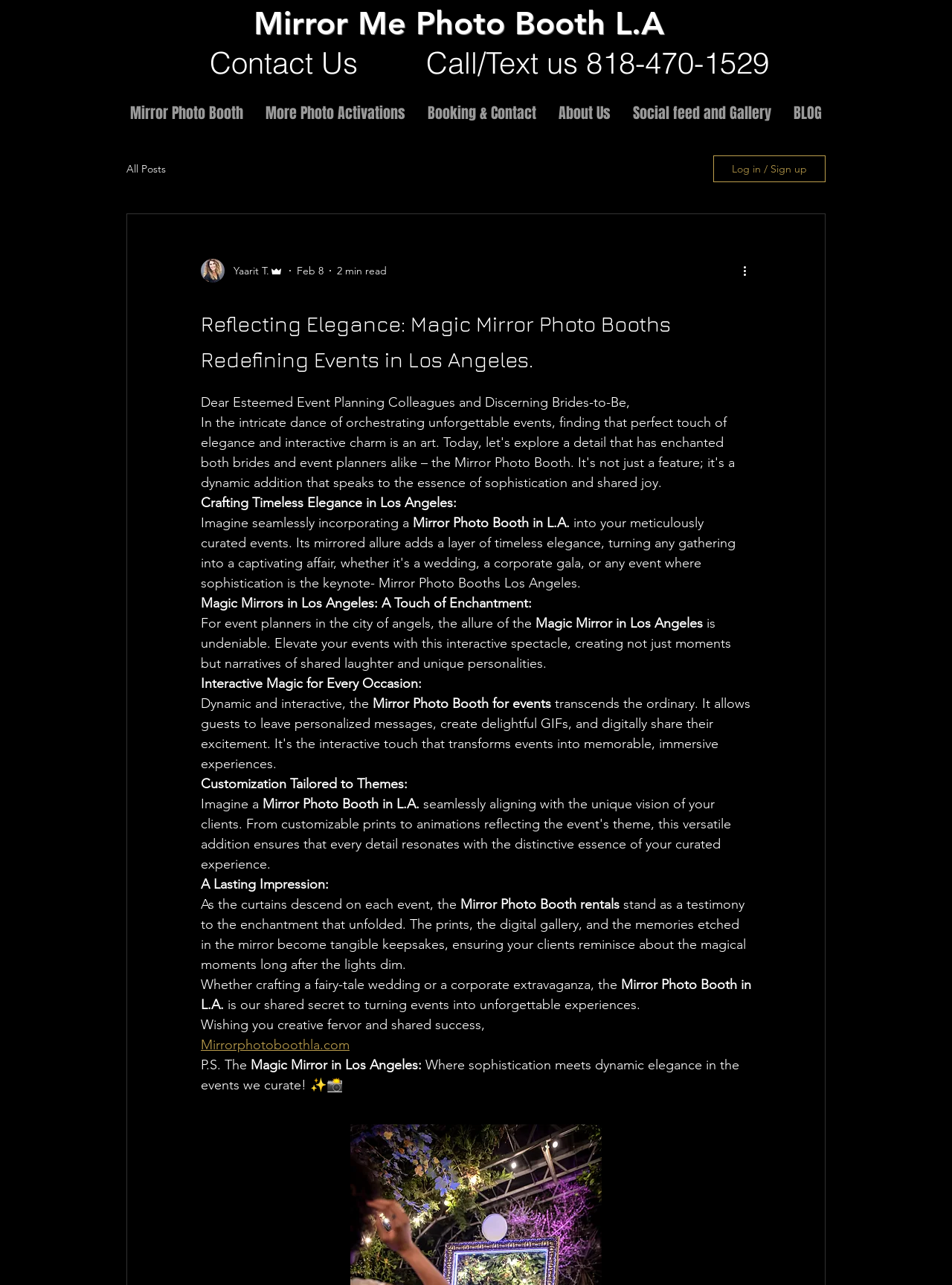Find the bounding box coordinates for the element that must be clicked to complete the instruction: "Call or text 818-470-1529". The coordinates should be four float numbers between 0 and 1, indicated as [left, top, right, bottom].

[0.445, 0.038, 0.81, 0.061]